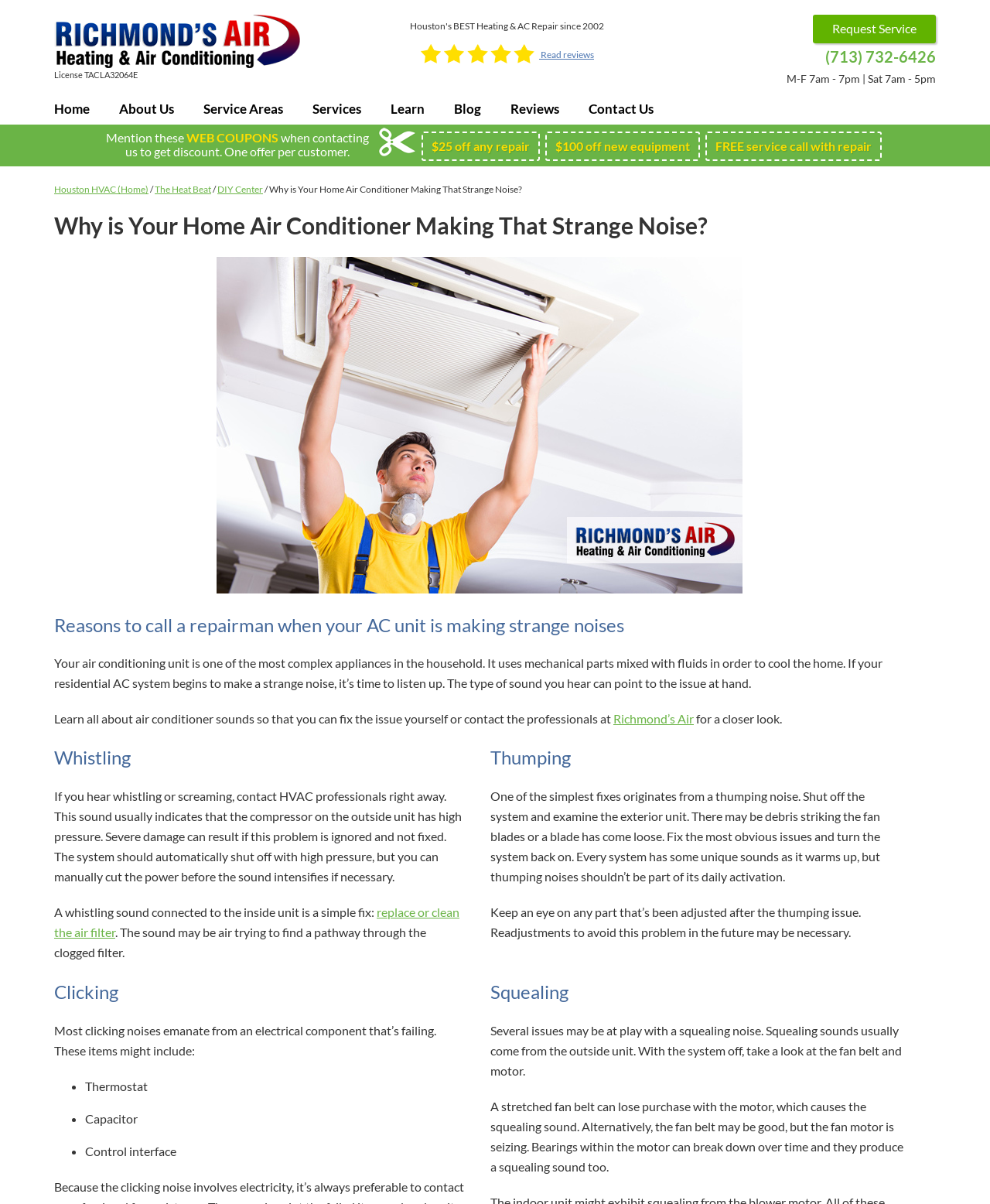Identify the bounding box coordinates of the region that needs to be clicked to carry out this instruction: "Learn more about DIY air conditioner repair on the 'DIY Center' page". Provide these coordinates as four float numbers ranging from 0 to 1, i.e., [left, top, right, bottom].

[0.22, 0.153, 0.266, 0.162]